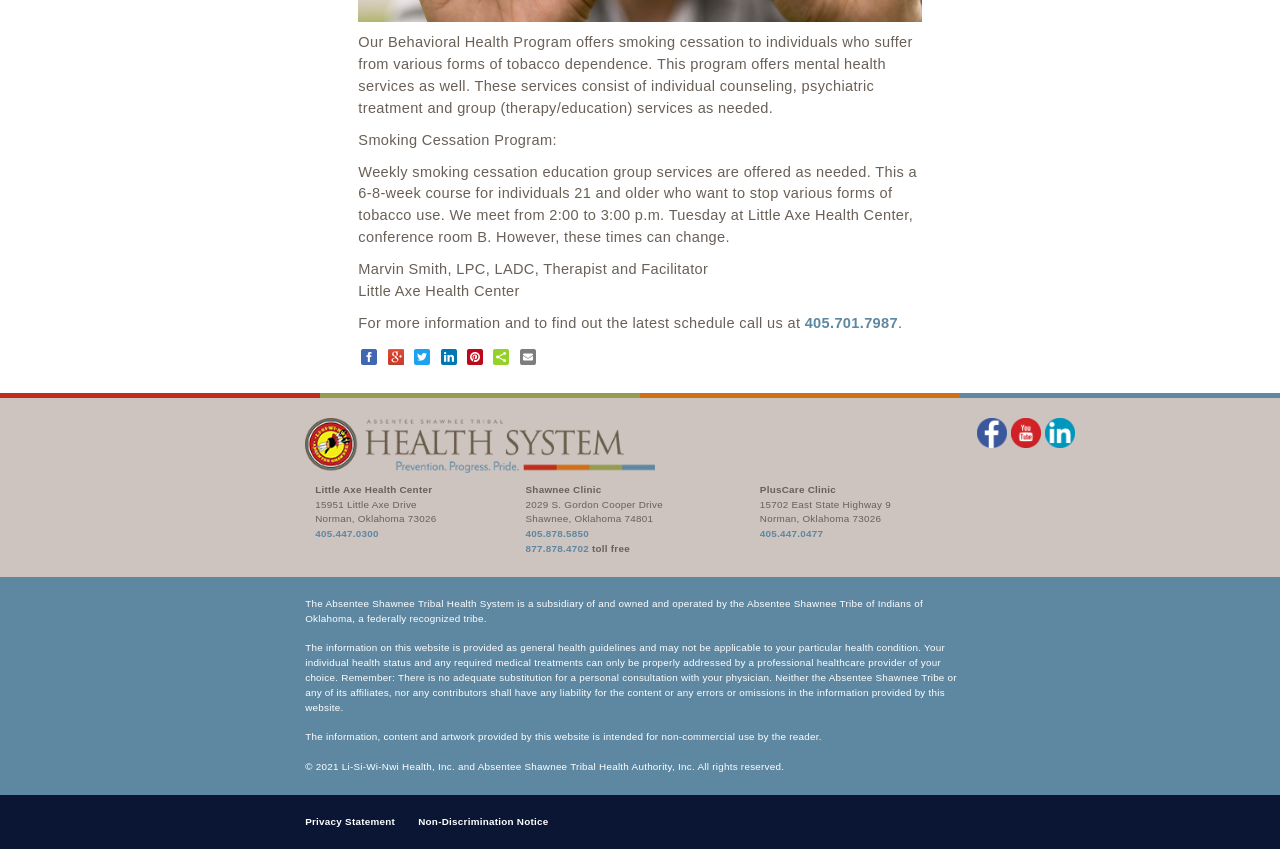Please find the bounding box for the UI element described by: "Privacy Statement".

[0.238, 0.961, 0.324, 0.974]